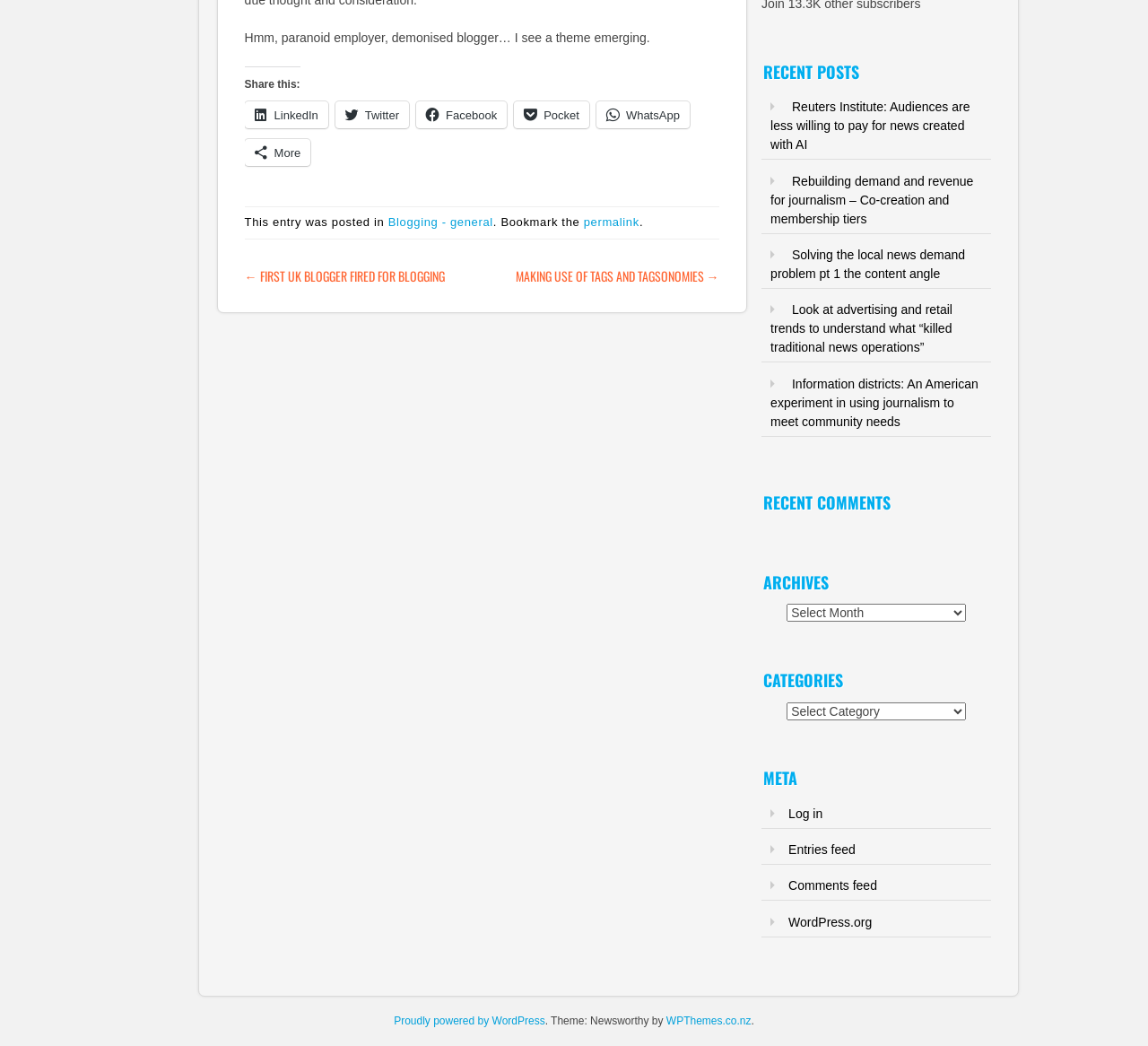Determine the bounding box coordinates of the UI element described below. Use the format (top-left x, top-left y, bottom-right x, bottom-right y) with floating point numbers between 0 and 1: Packages

None